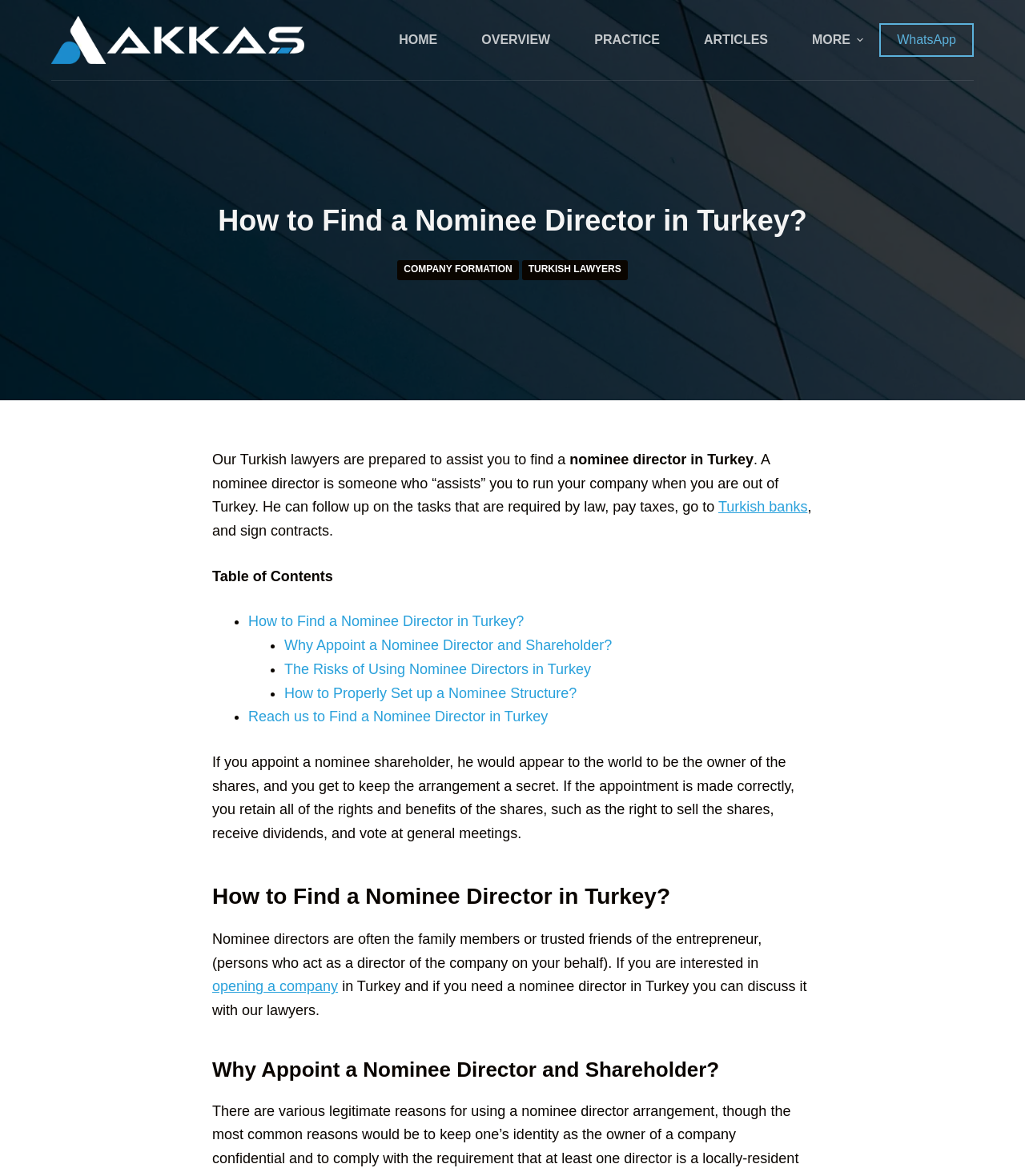Respond to the following question with a brief word or phrase:
What is a nominee director?

Someone who assists in running a company